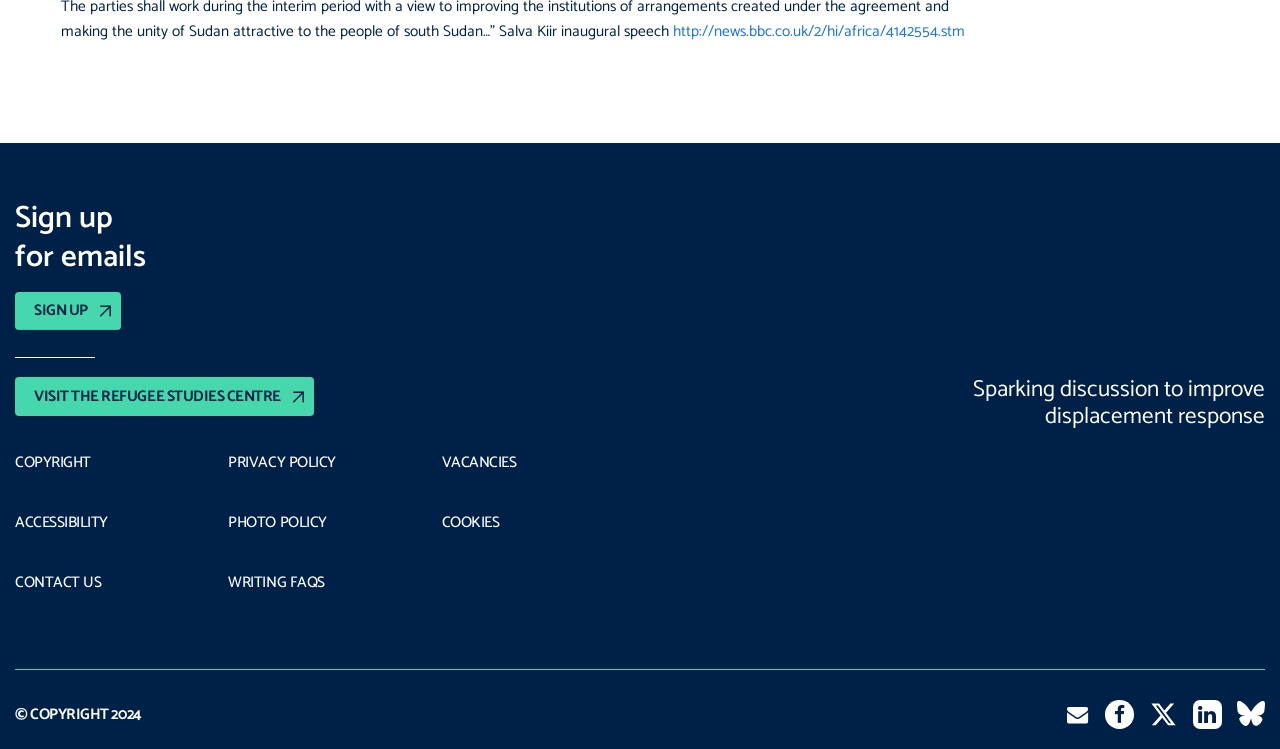Please find the bounding box coordinates of the element that needs to be clicked to perform the following instruction: "Email us". The bounding box coordinates should be four float numbers between 0 and 1, represented as [left, top, right, bottom].

[0.824, 0.923, 0.86, 0.985]